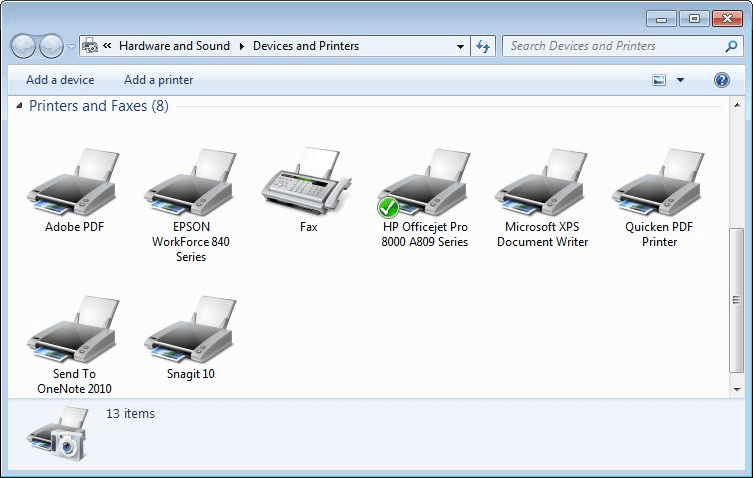Using the image as a reference, answer the following question in as much detail as possible:
How many printers are visible?

I can count the number of printers visible in the image, including the HP OfficeJet Pro 8000 A809 Series, Adobe PDF, EPSON WorkForce 840 Series, and Microsoft XPS Document Writer, among others.